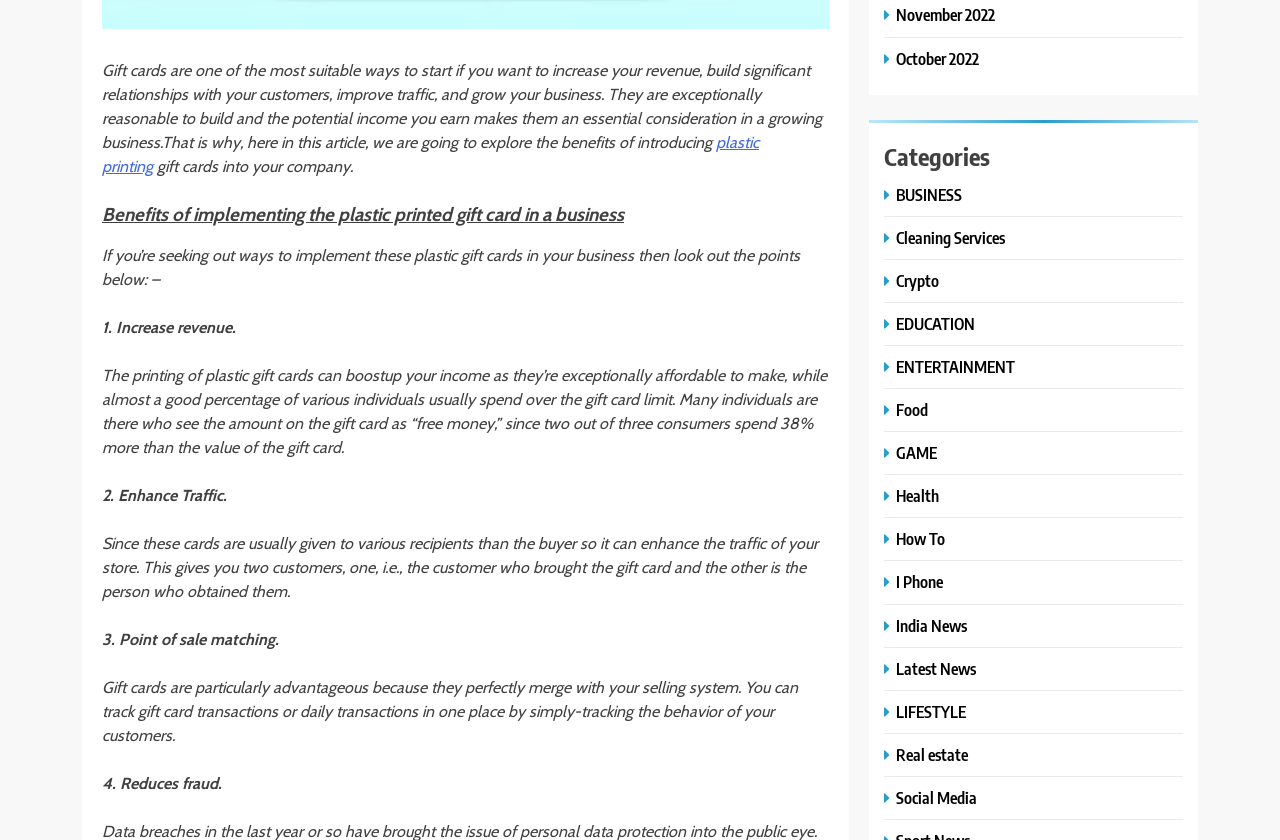Please identify the coordinates of the bounding box that should be clicked to fulfill this instruction: "Click on 'plastic printing'".

[0.08, 0.158, 0.593, 0.209]